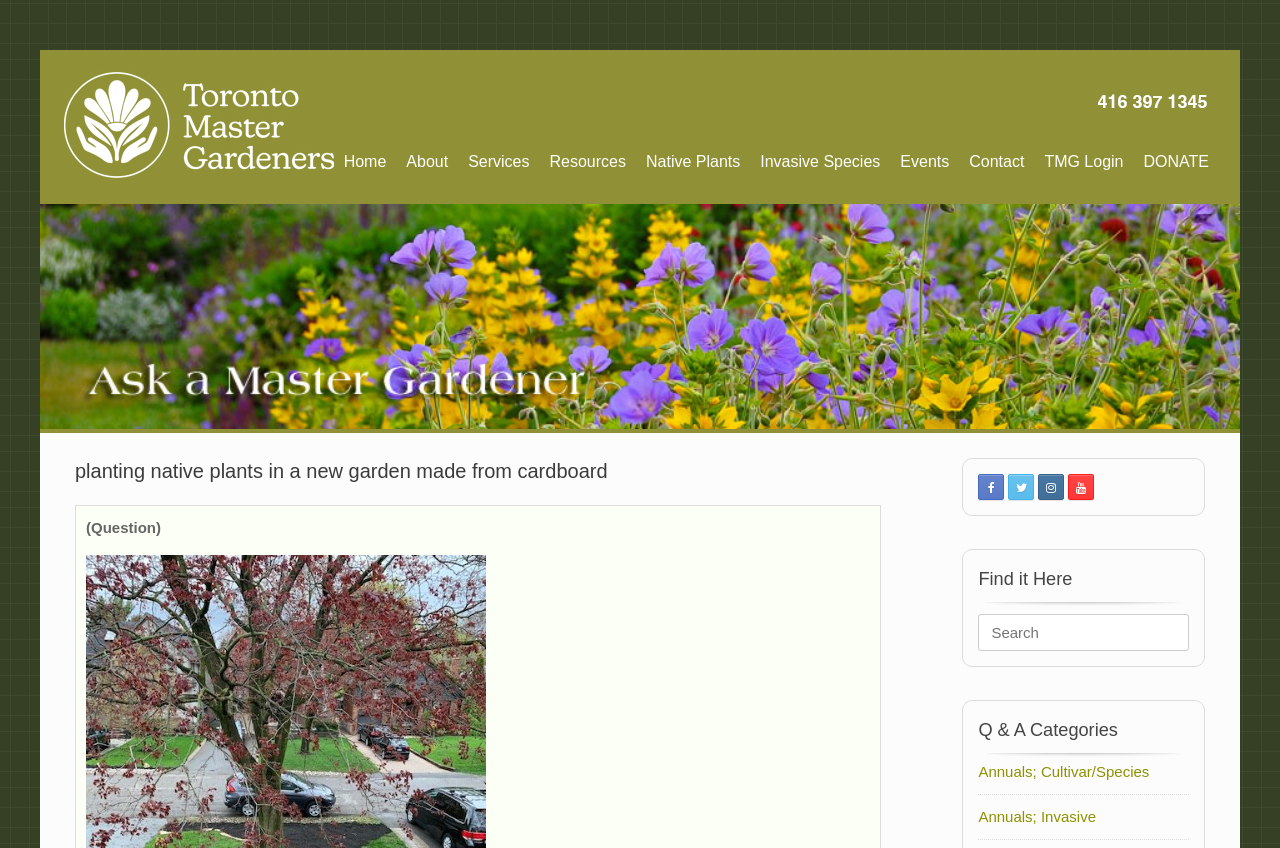Your task is to extract the text of the main heading from the webpage.

planting native plants in a new garden made from cardboard